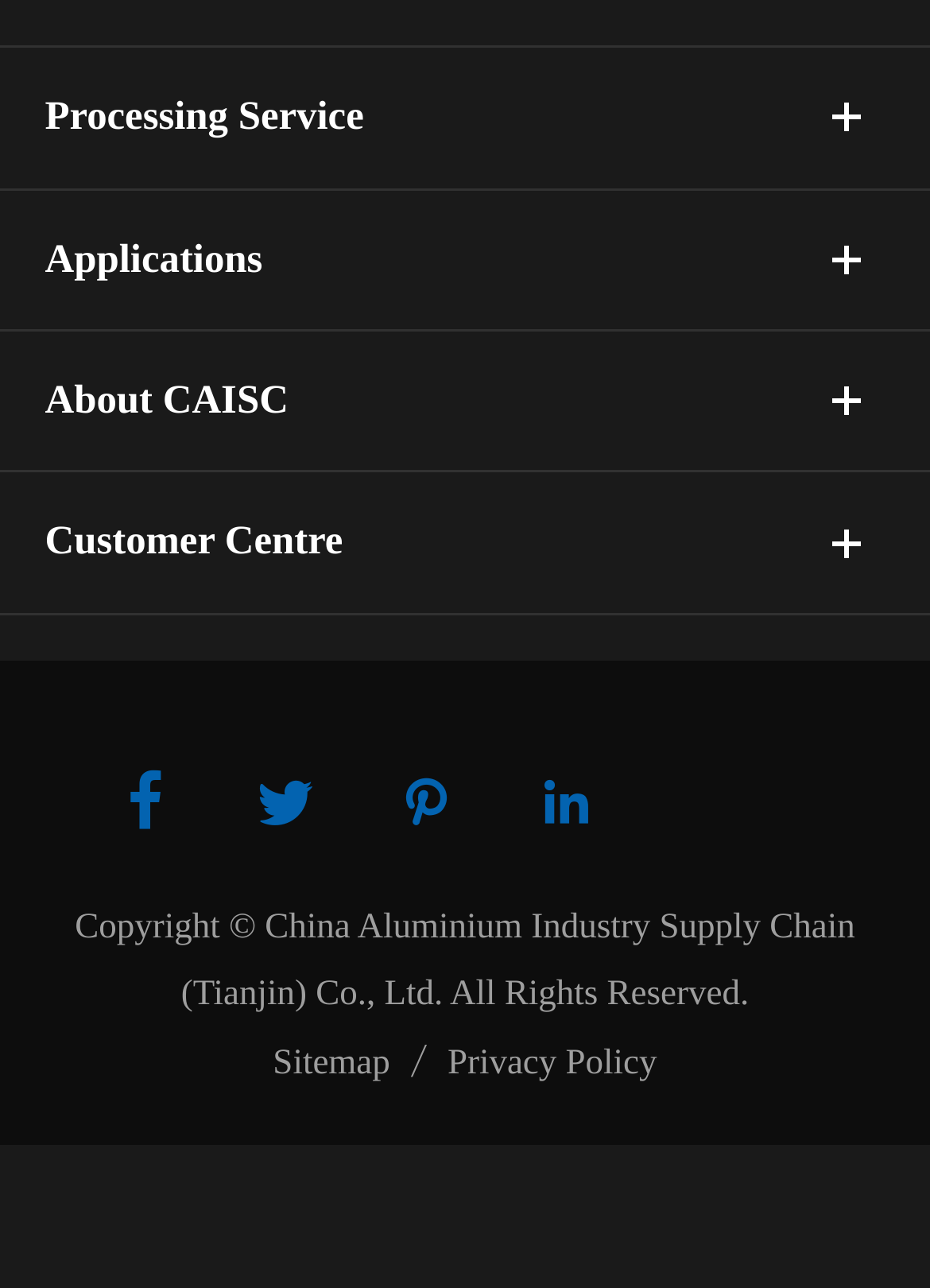Pinpoint the bounding box coordinates of the clickable element needed to complete the instruction: "Click on Aluminium Sheet". The coordinates should be provided as four float numbers between 0 and 1: [left, top, right, bottom].

[0.061, 0.038, 0.965, 0.108]